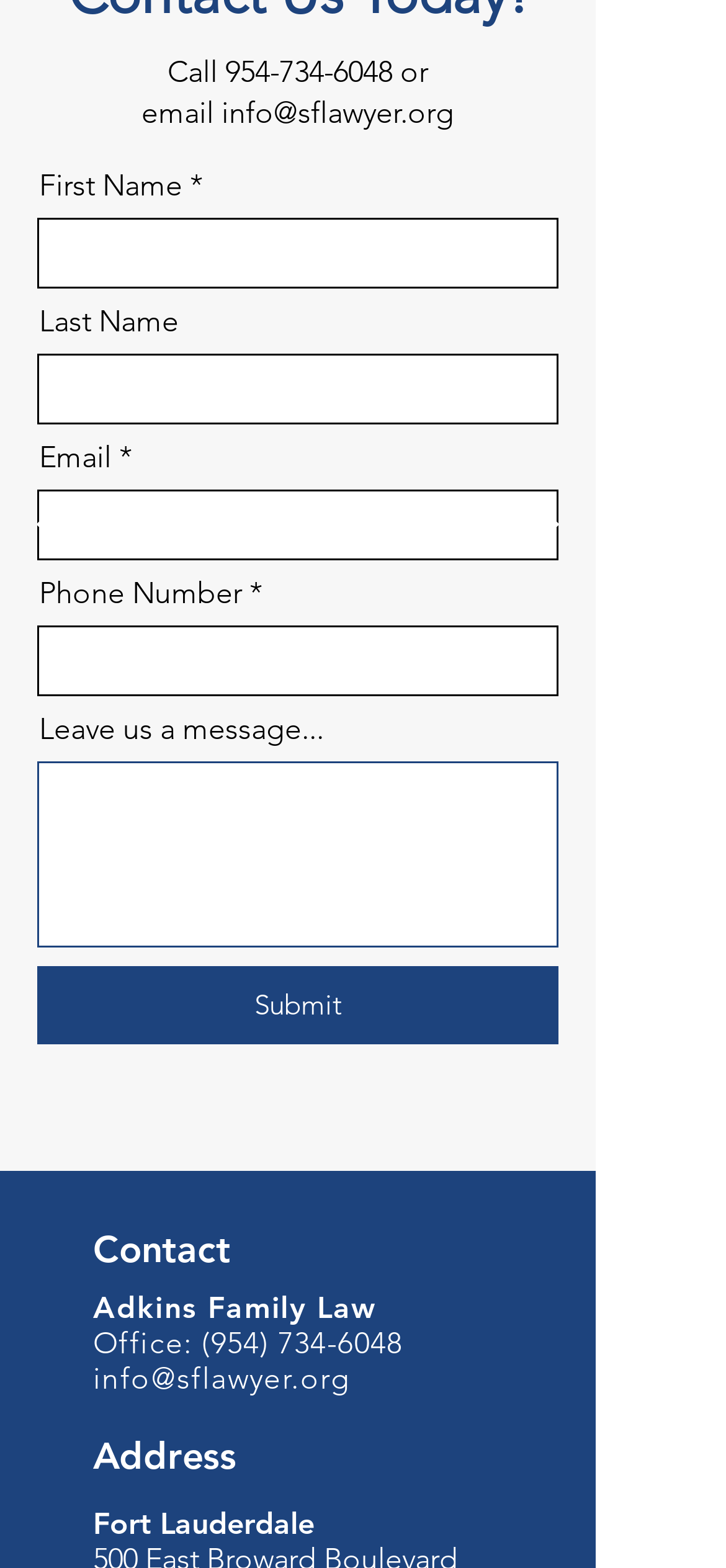Could you indicate the bounding box coordinates of the region to click in order to complete this instruction: "Click the 'Previous' button".

[0.051, 0.317, 0.09, 0.355]